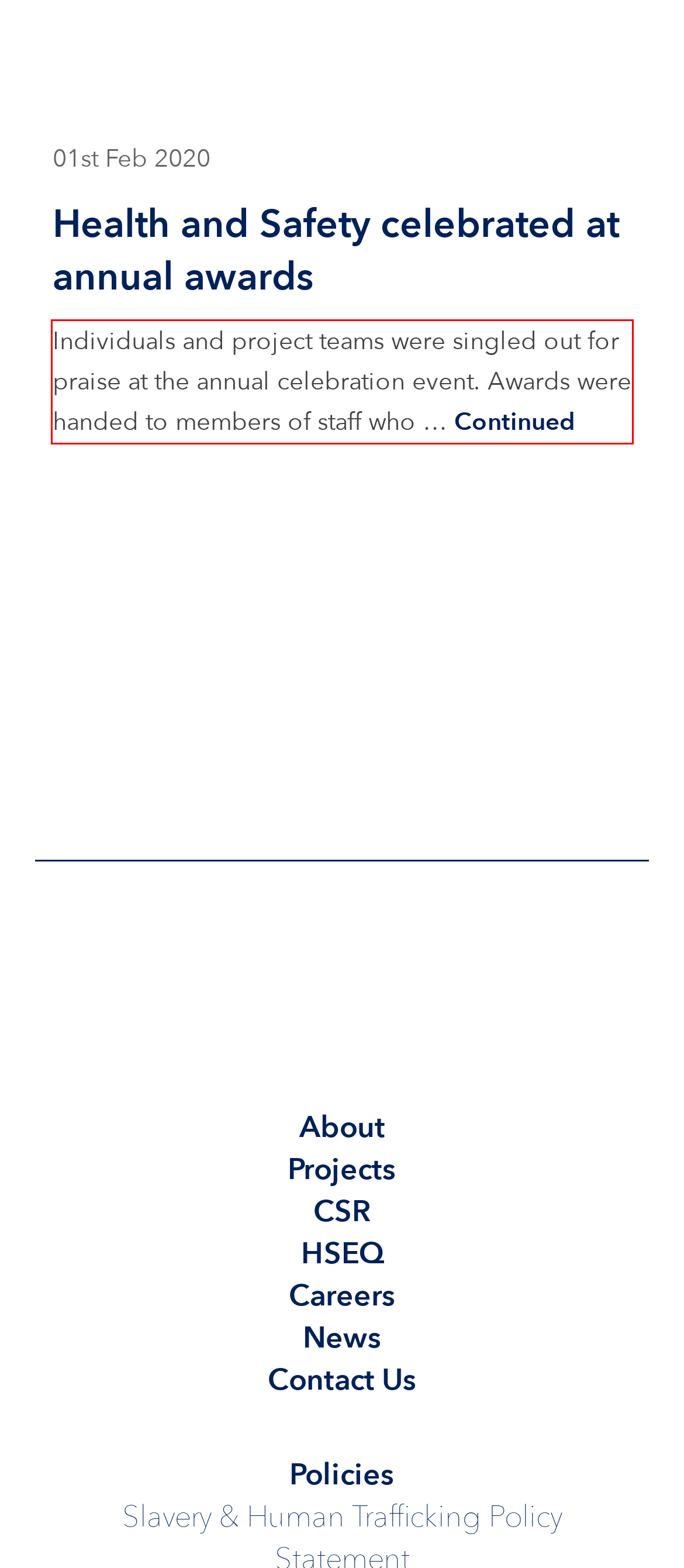Analyze the screenshot of the webpage and extract the text from the UI element that is inside the red bounding box.

Individuals and project teams were singled out for praise at the annual celebration event. Awards were handed to members of staff who … Continued